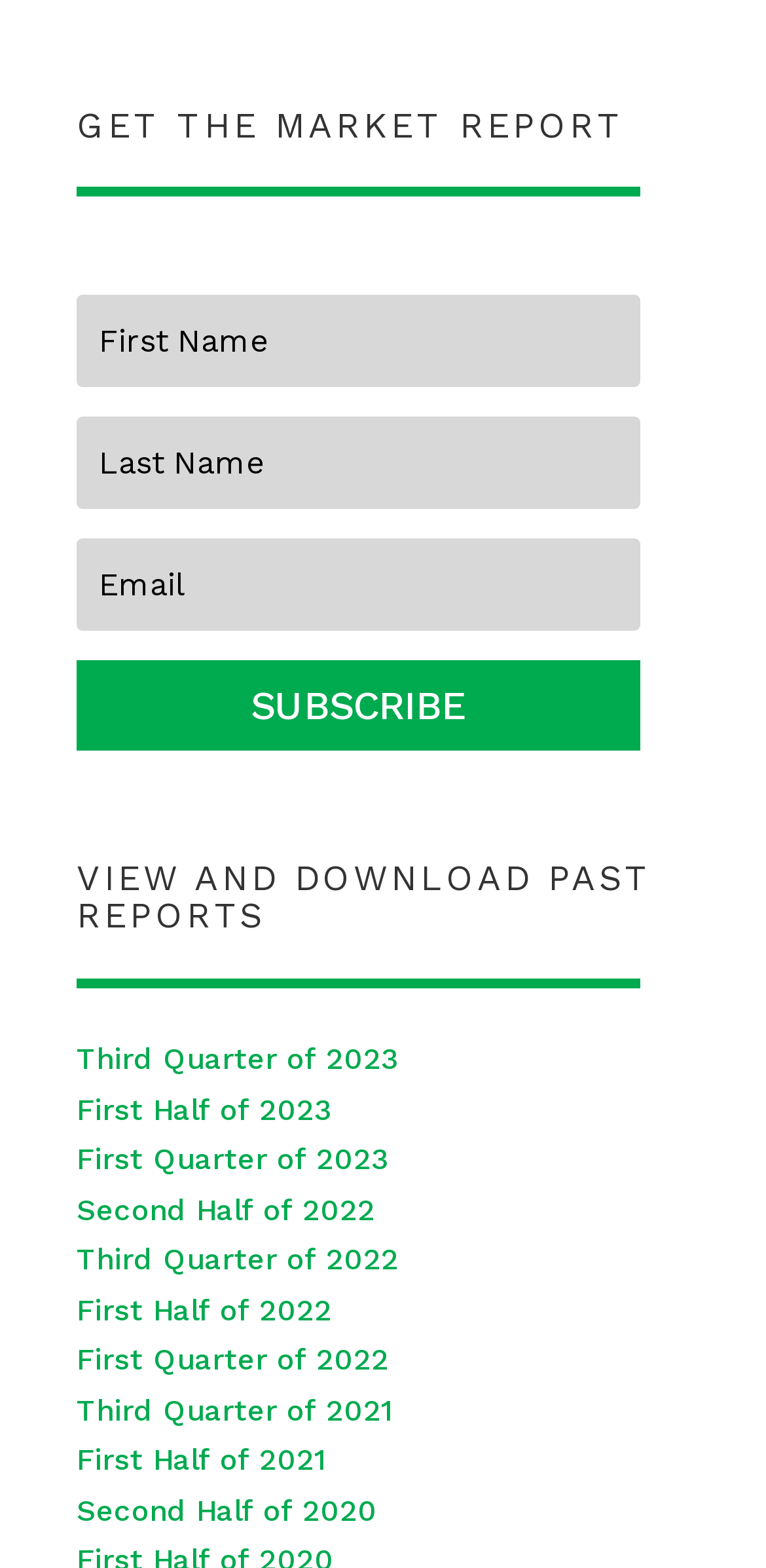Respond with a single word or short phrase to the following question: 
How many years of past reports are available?

3